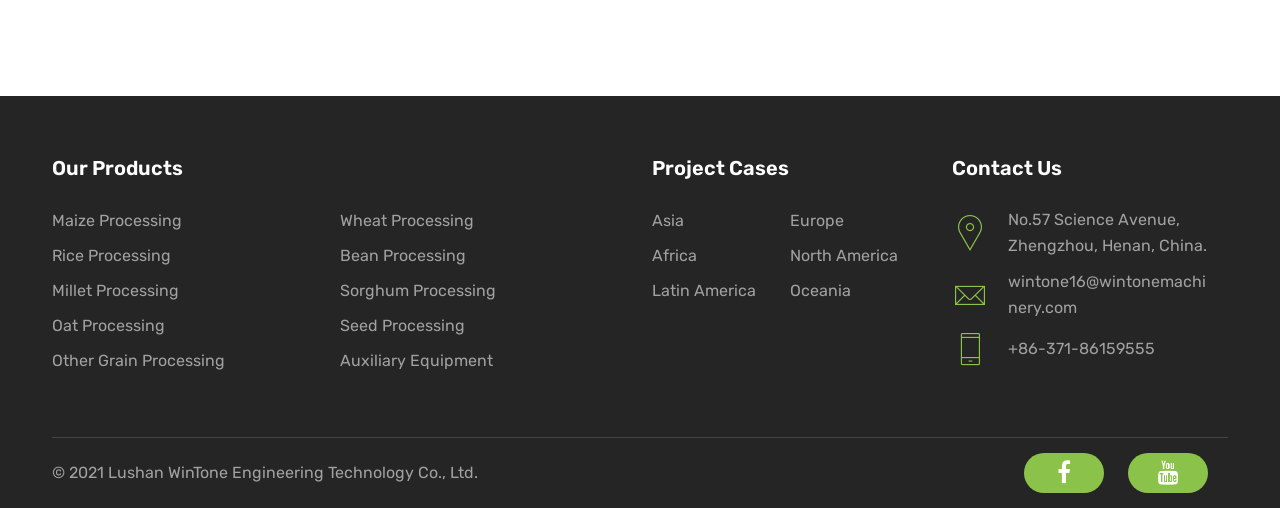Please determine the bounding box coordinates of the element's region to click in order to carry out the following instruction: "View Maize Processing". The coordinates should be four float numbers between 0 and 1, i.e., [left, top, right, bottom].

[0.041, 0.408, 0.142, 0.461]